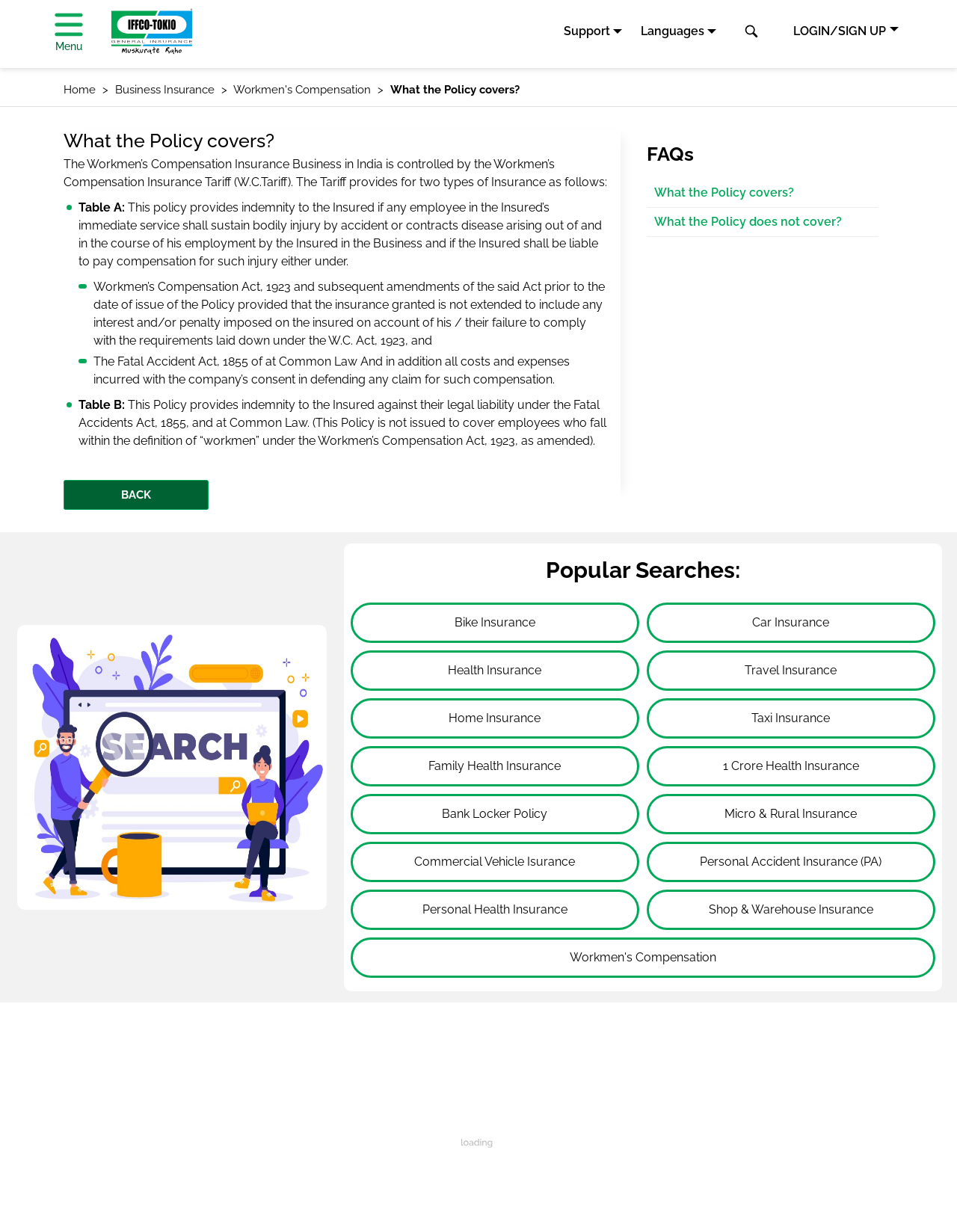Determine the bounding box coordinates of the target area to click to execute the following instruction: "Read about what the policy covers."

[0.066, 0.105, 0.637, 0.123]